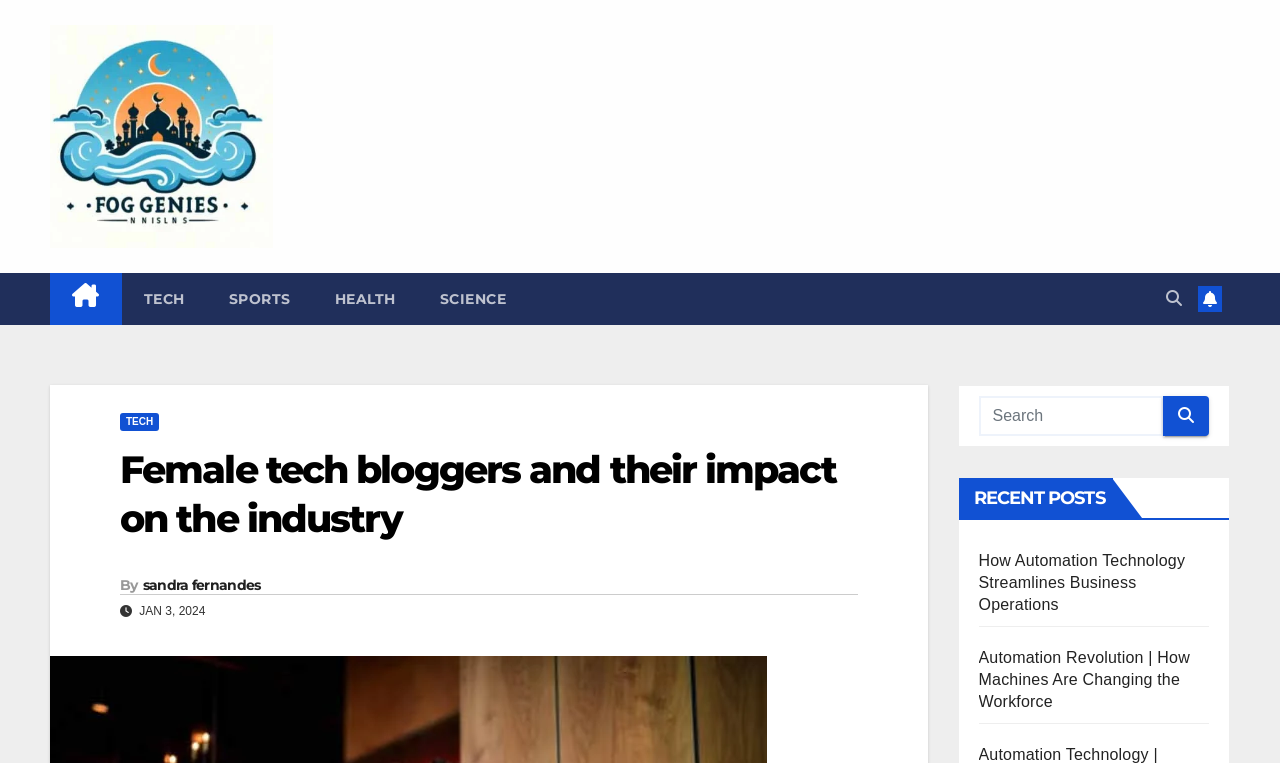What is the date of the current article?
Look at the image and provide a detailed response to the question.

I found the answer by looking at the StaticText element 'JAN 3, 2024' which is likely to be the date of the current article.